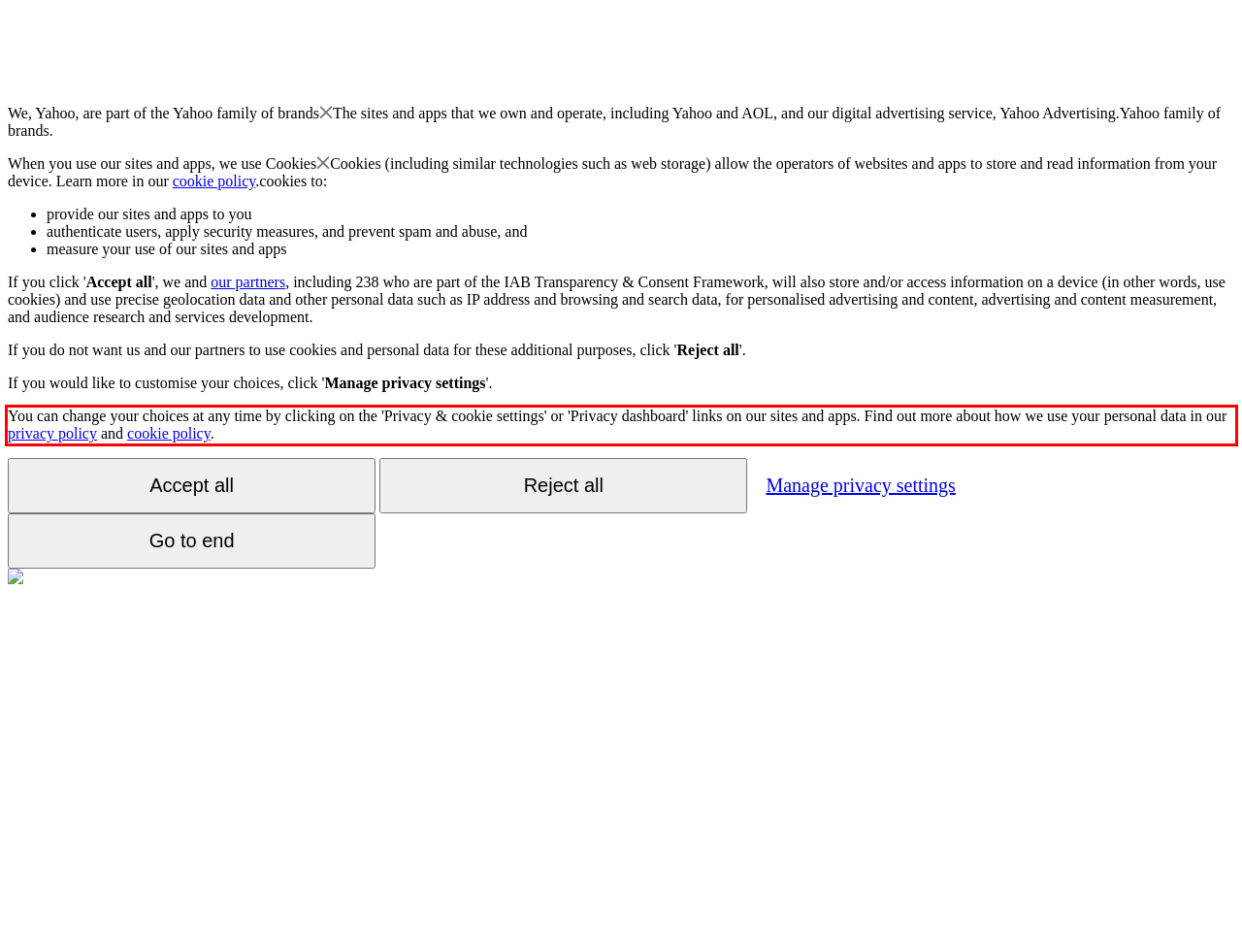Please take the screenshot of the webpage, find the red bounding box, and generate the text content that is within this red bounding box.

You can change your choices at any time by clicking on the 'Privacy & cookie settings' or 'Privacy dashboard' links on our sites and apps. Find out more about how we use your personal data in our privacy policy and cookie policy.